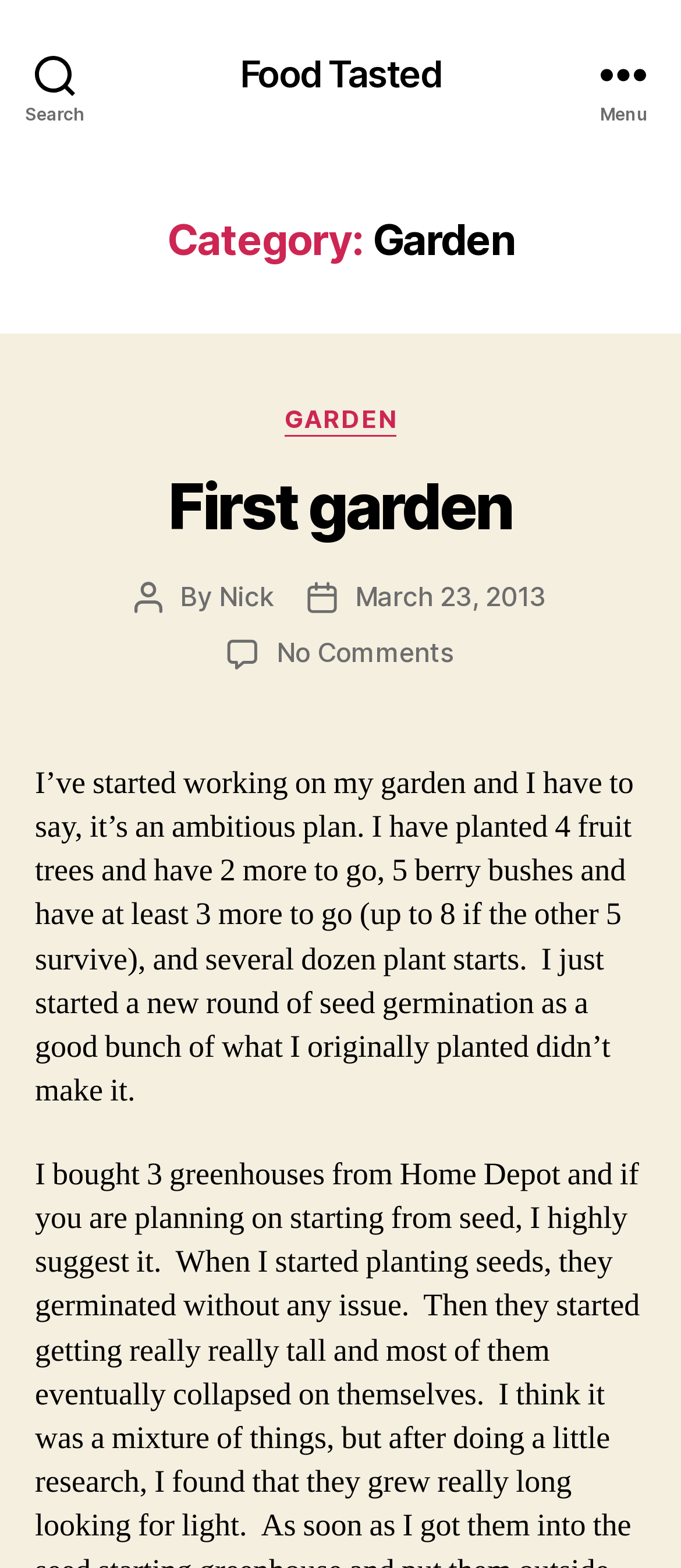Please locate the bounding box coordinates of the element that should be clicked to achieve the given instruction: "Read the First garden post".

[0.247, 0.298, 0.753, 0.347]